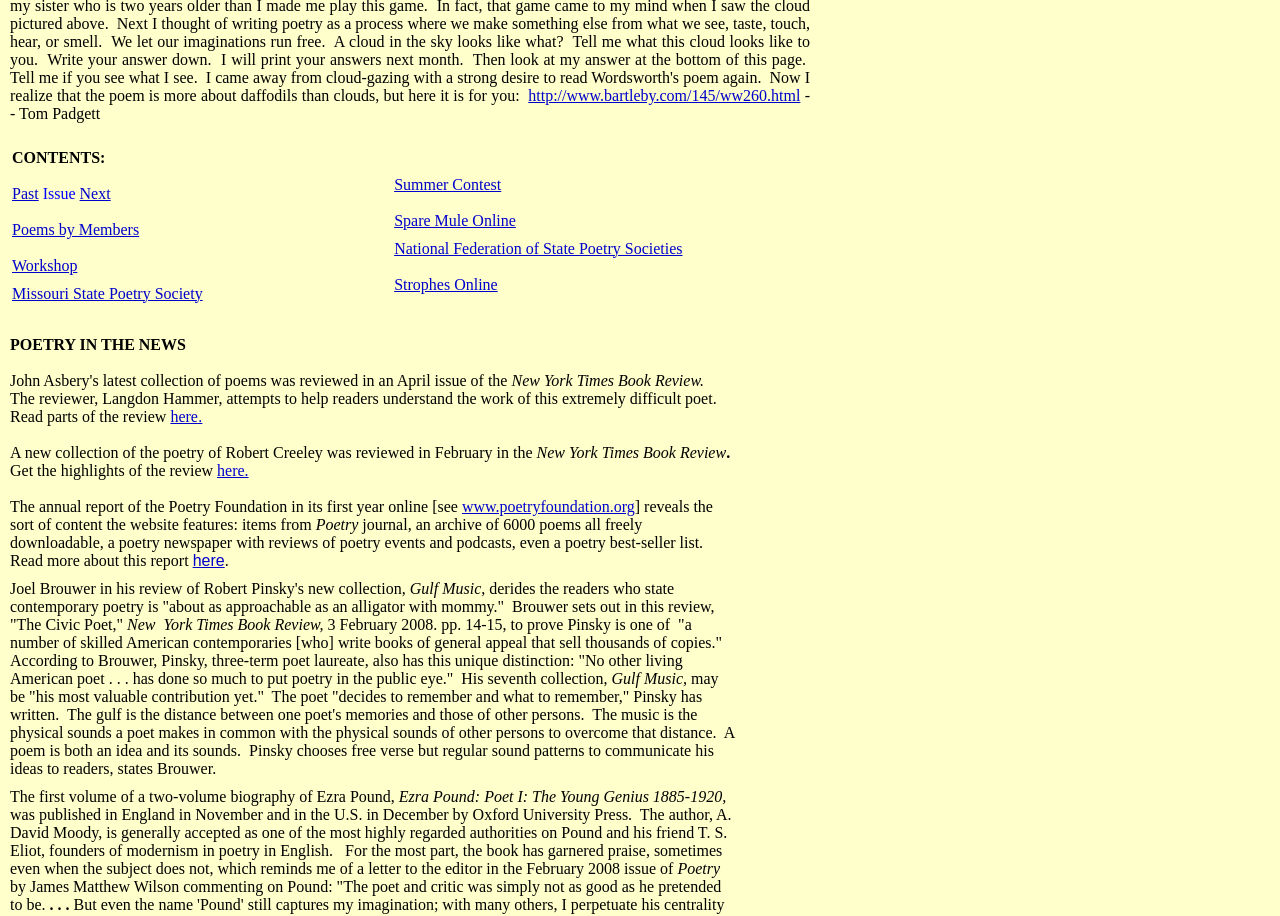Please find the bounding box for the following UI element description. Provide the coordinates in (top-left x, top-left y, bottom-right x, bottom-right y) format, with values between 0 and 1: Next

[0.062, 0.202, 0.086, 0.221]